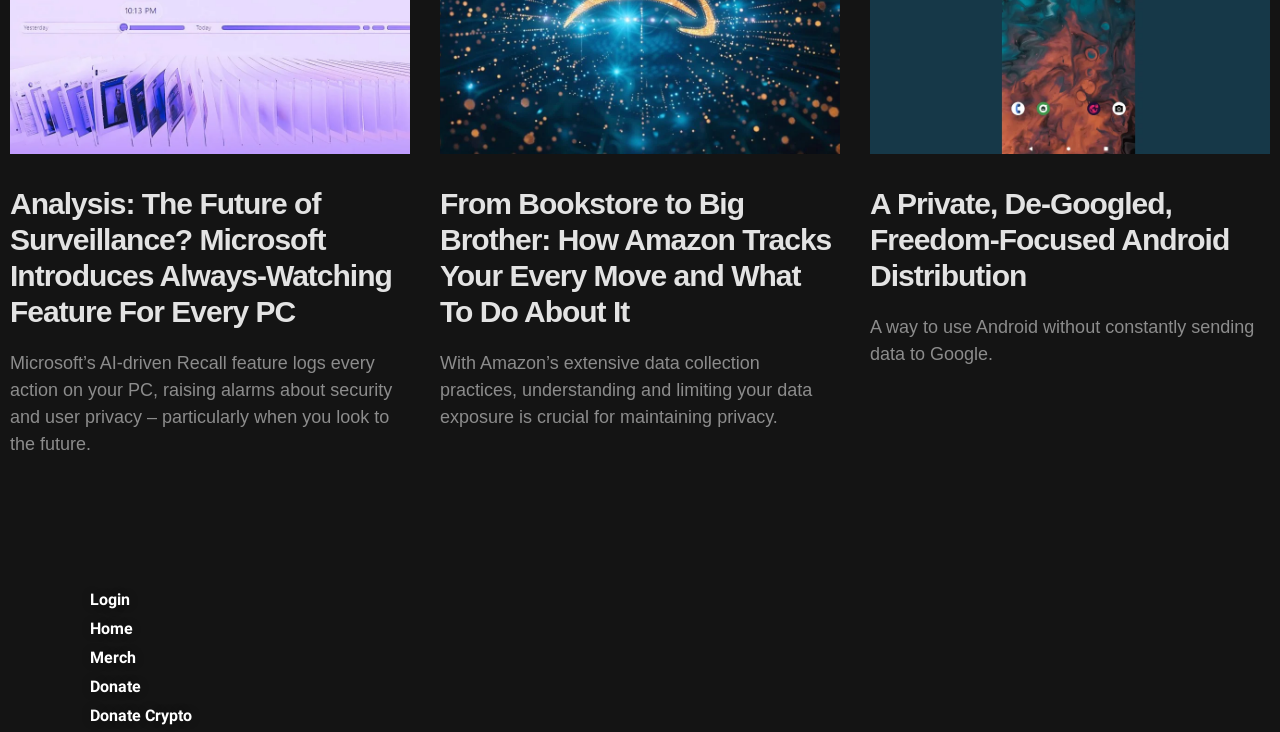What is the main concern about Amazon's data collection practices?
Provide a detailed and well-explained answer to the question.

The second heading element mentions 'How Amazon Tracks Your Every Move and What To Do About It', and the corresponding static text element mentions 'maintaining privacy'. This suggests that the main concern about Amazon's data collection practices is user privacy.